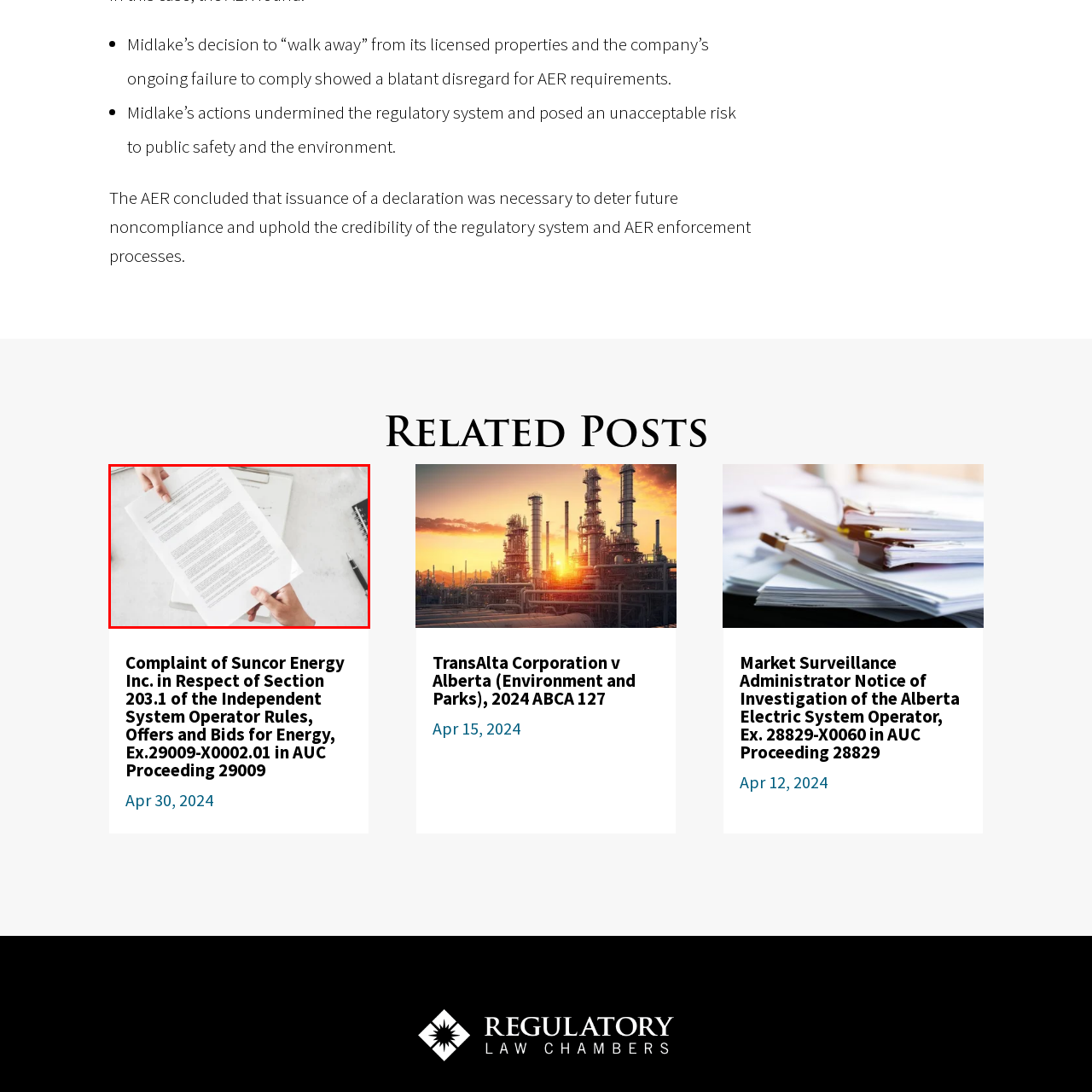What is the surface in the background? Inspect the image encased in the red bounding box and answer using only one word or a brief phrase.

A light-colored surface